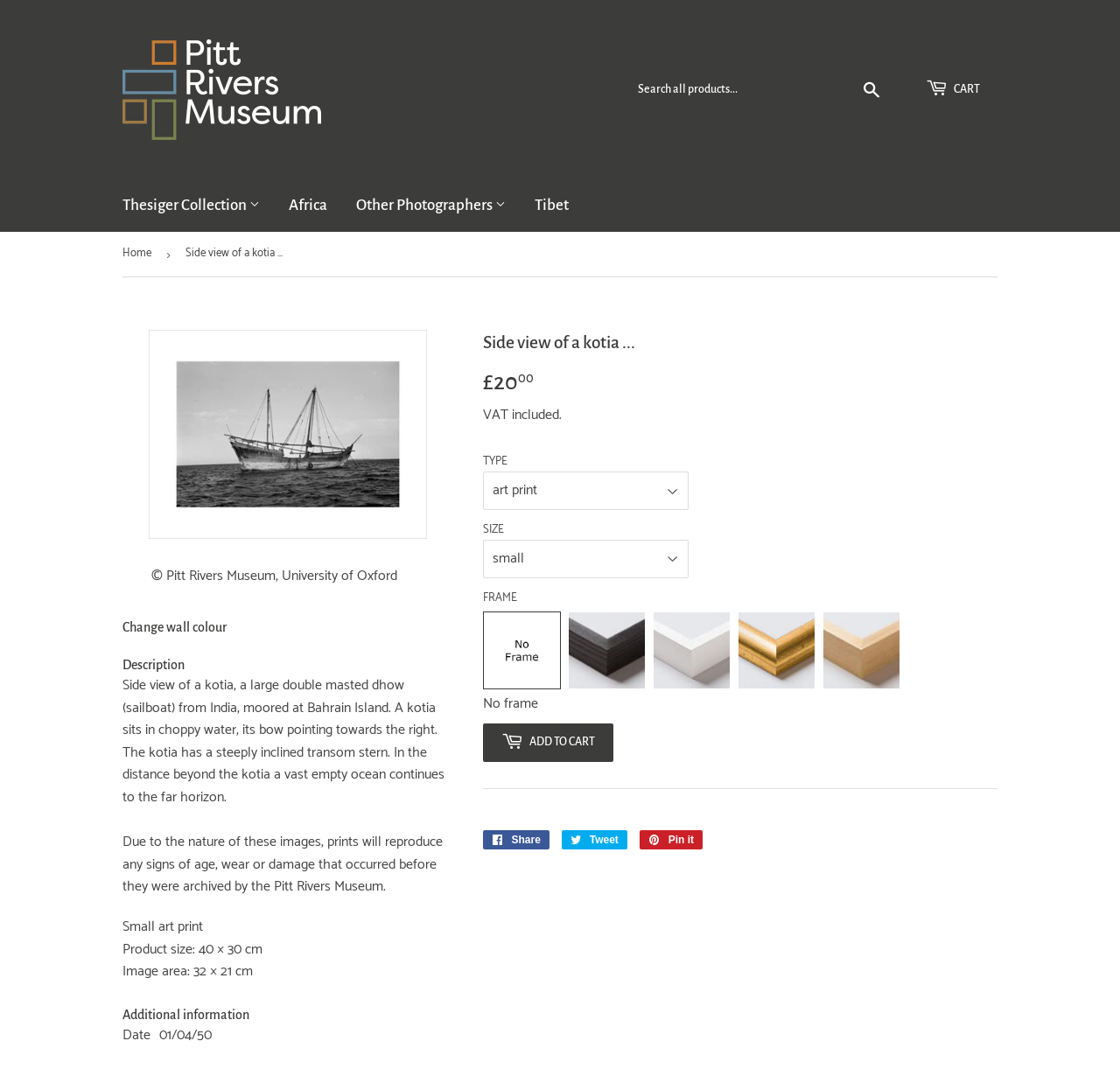Determine the bounding box coordinates of the region to click in order to accomplish the following instruction: "Share on Facebook". Provide the coordinates as four float numbers between 0 and 1, specifically [left, top, right, bottom].

[0.431, 0.777, 0.49, 0.795]